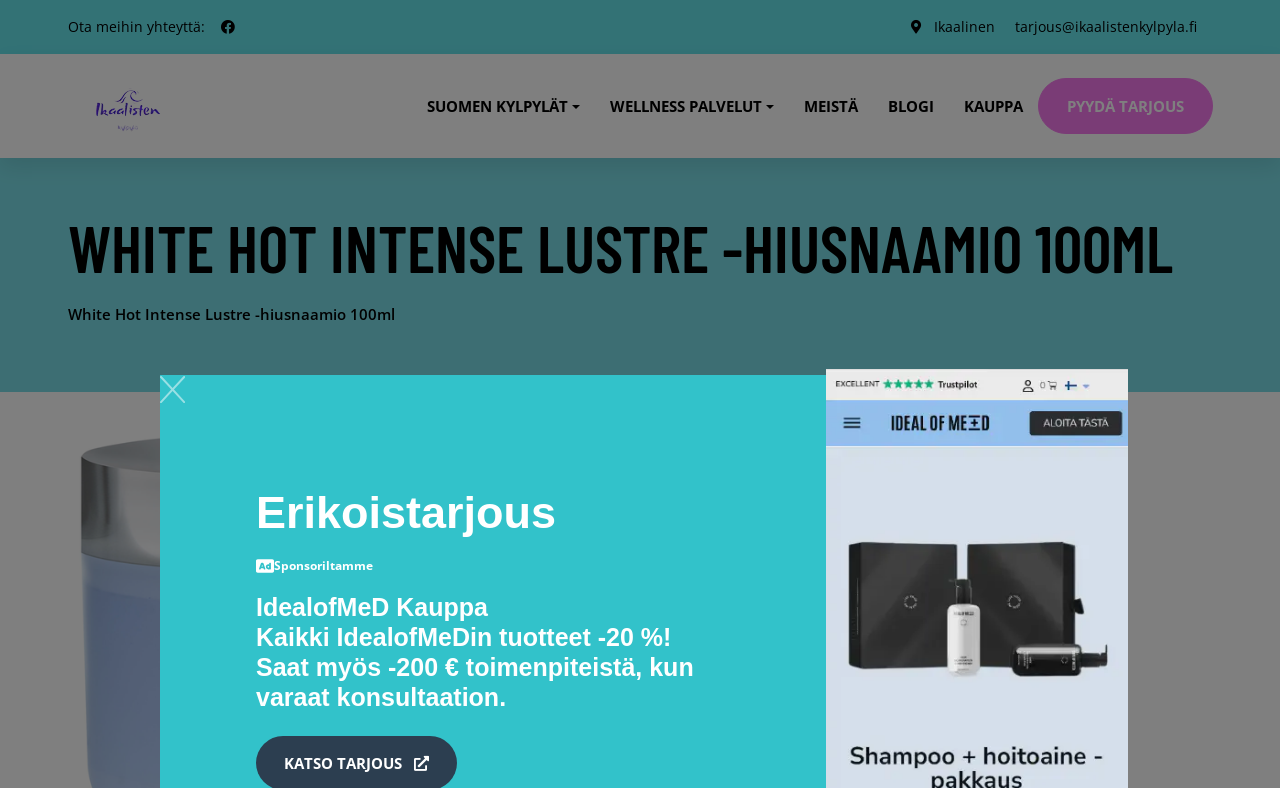Please identify and generate the text content of the webpage's main heading.

WHITE HOT INTENSE LUSTRE -HIUSNAAMIO 100ML